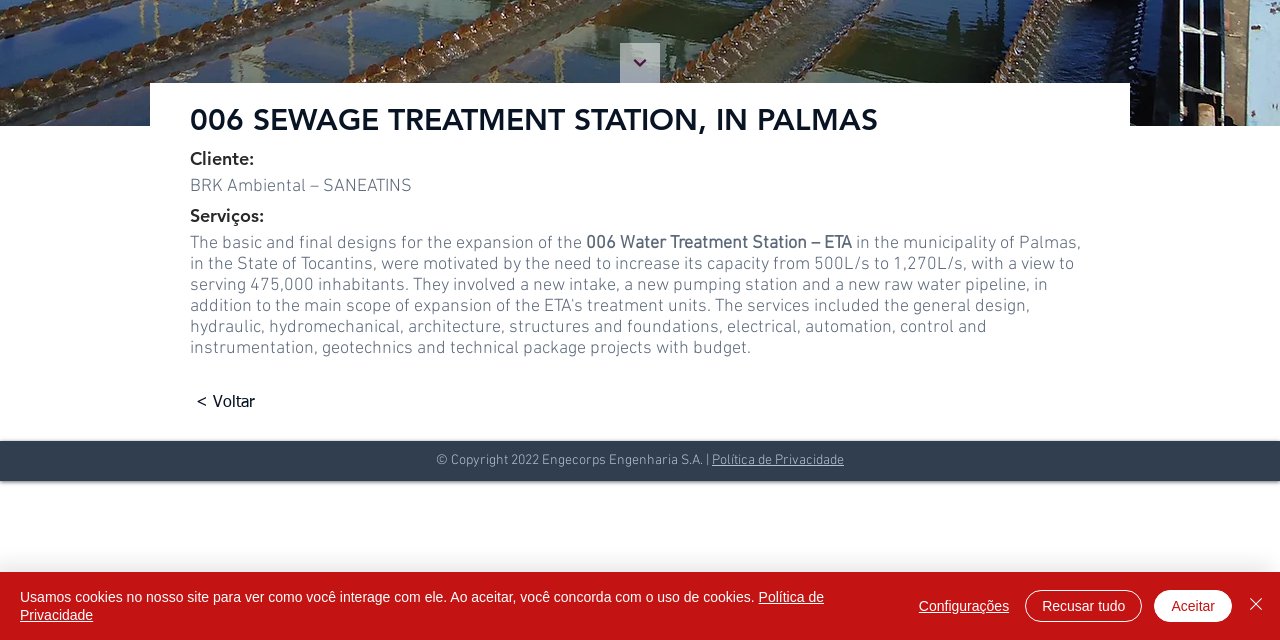Given the element description "Recusar tudo" in the screenshot, predict the bounding box coordinates of that UI element.

[0.801, 0.922, 0.893, 0.972]